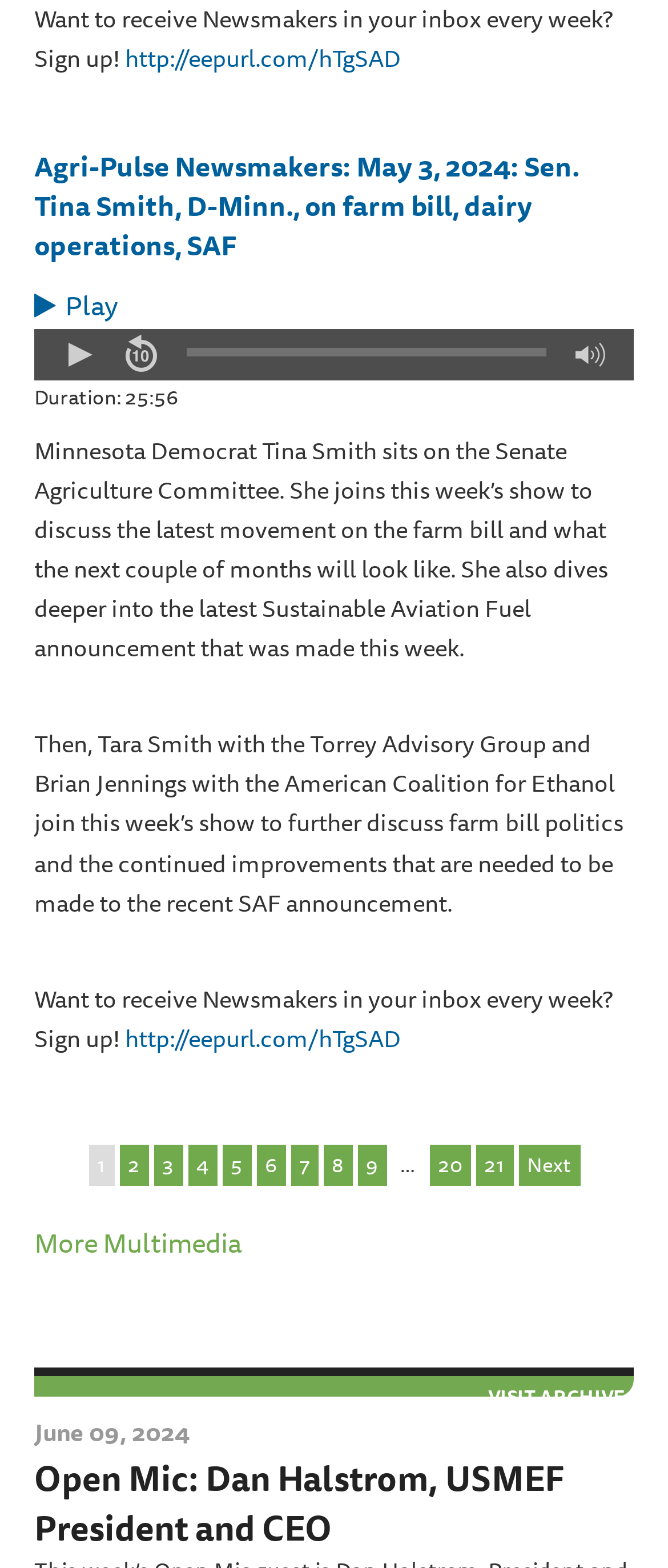Please find the bounding box coordinates of the element that must be clicked to perform the given instruction: "Click on the 'About SIMPL' link". The coordinates should be four float numbers from 0 to 1, i.e., [left, top, right, bottom].

None